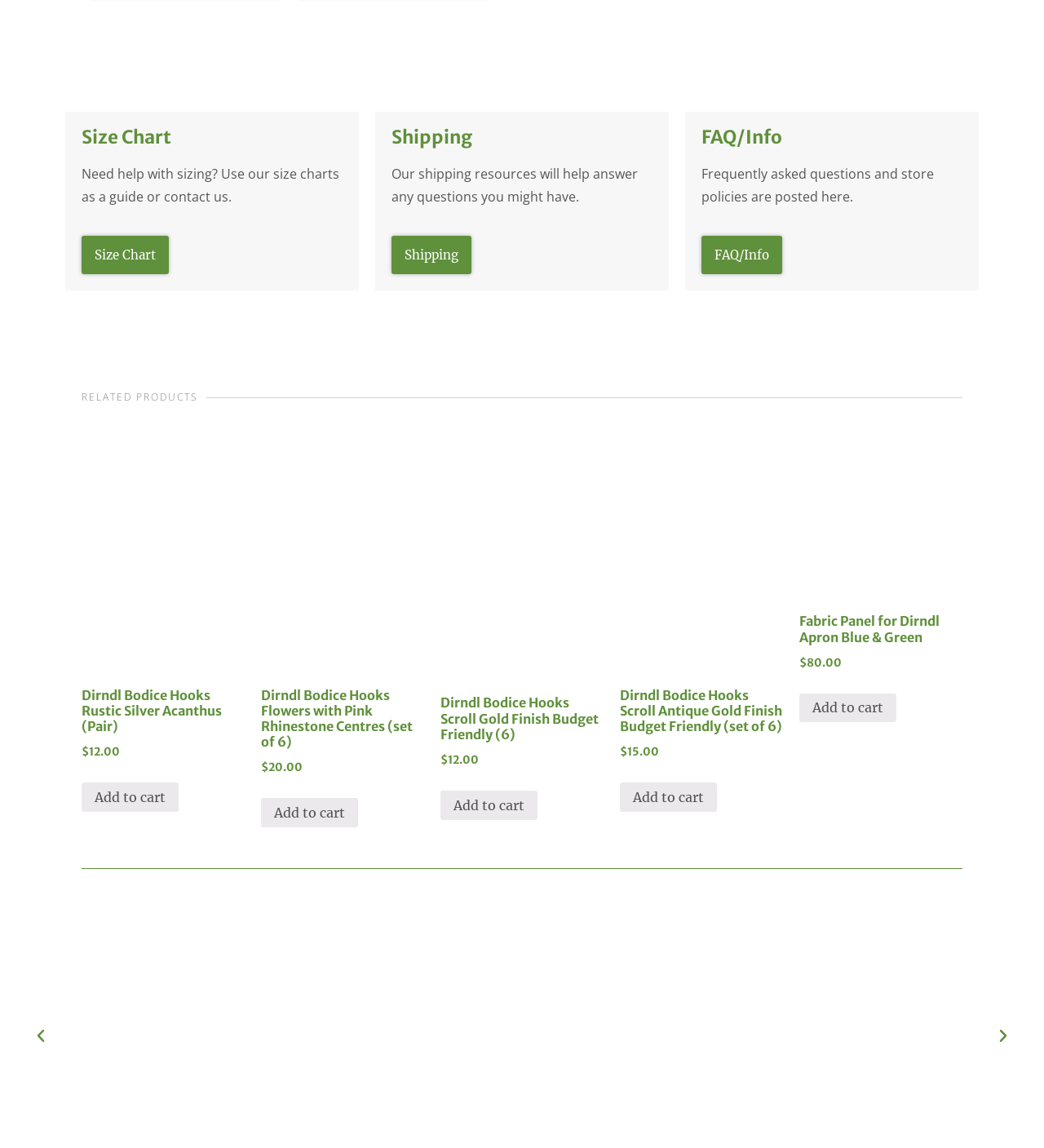Identify the bounding box coordinates of the section that should be clicked to achieve the task described: "Get shipping information".

[0.375, 0.206, 0.452, 0.239]